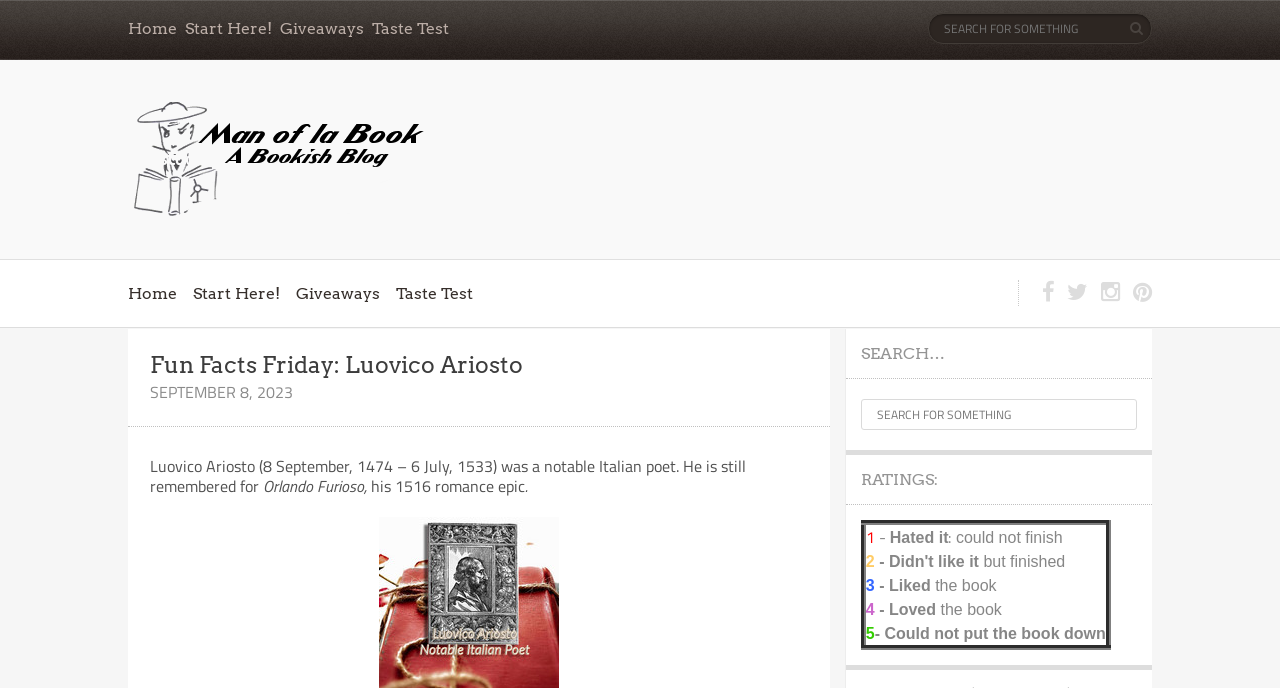Determine the coordinates of the bounding box that should be clicked to complete the instruction: "search for something". The coordinates should be represented by four float numbers between 0 and 1: [left, top, right, bottom].

[0.725, 0.019, 0.9, 0.064]